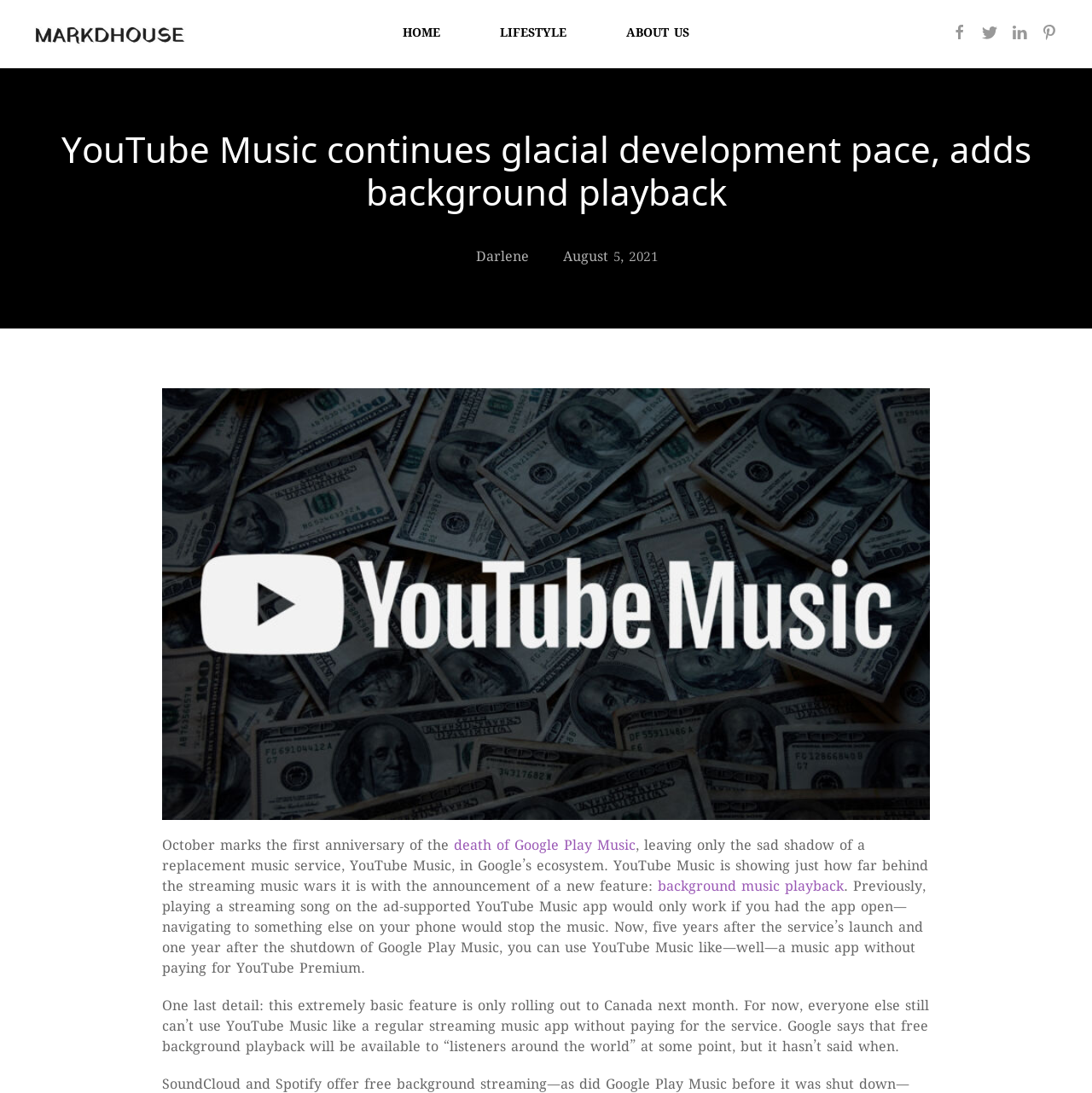Please reply to the following question using a single word or phrase: 
Who is the author of the article?

Darlene